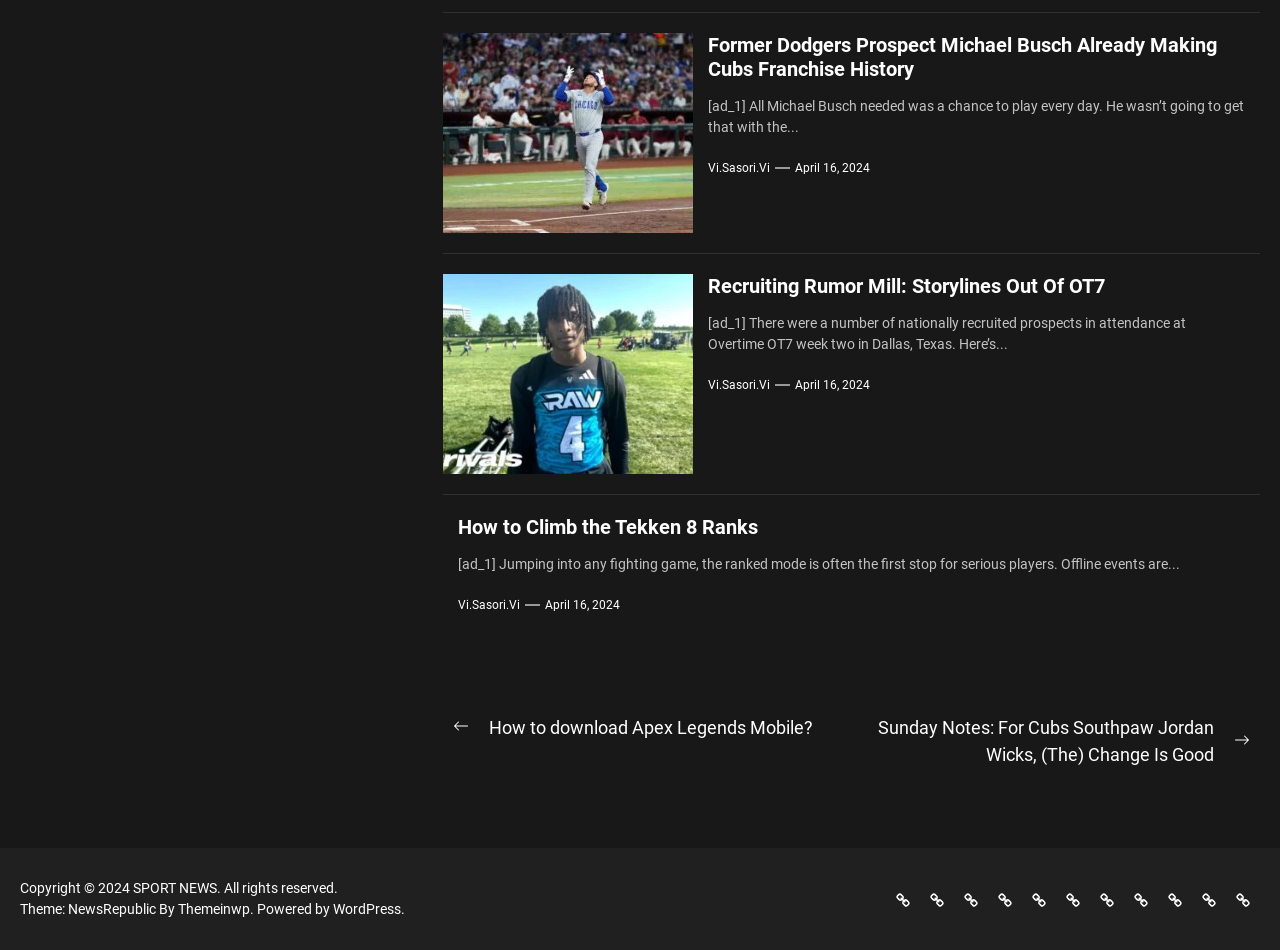What are the categories of sports news available on this website? Analyze the screenshot and reply with just one word or a short phrase.

Multiple